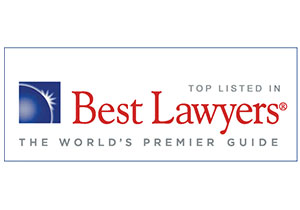What does the sun-like symbol in the logo represent?
Using the image, respond with a single word or phrase.

Excellence and recognition